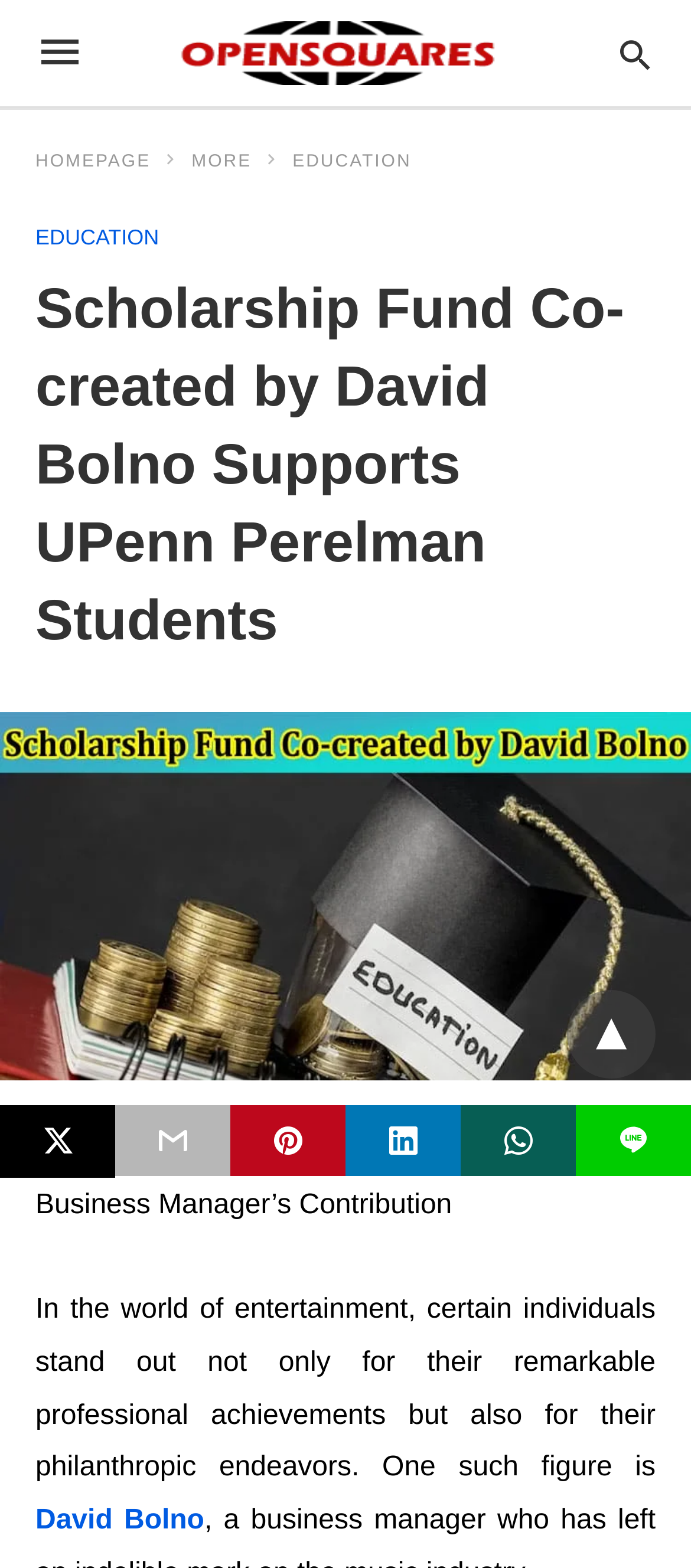Please find and generate the text of the main heading on the webpage.

Scholarship Fund Co-created by David Bolno Supports UPenn Perelman Students